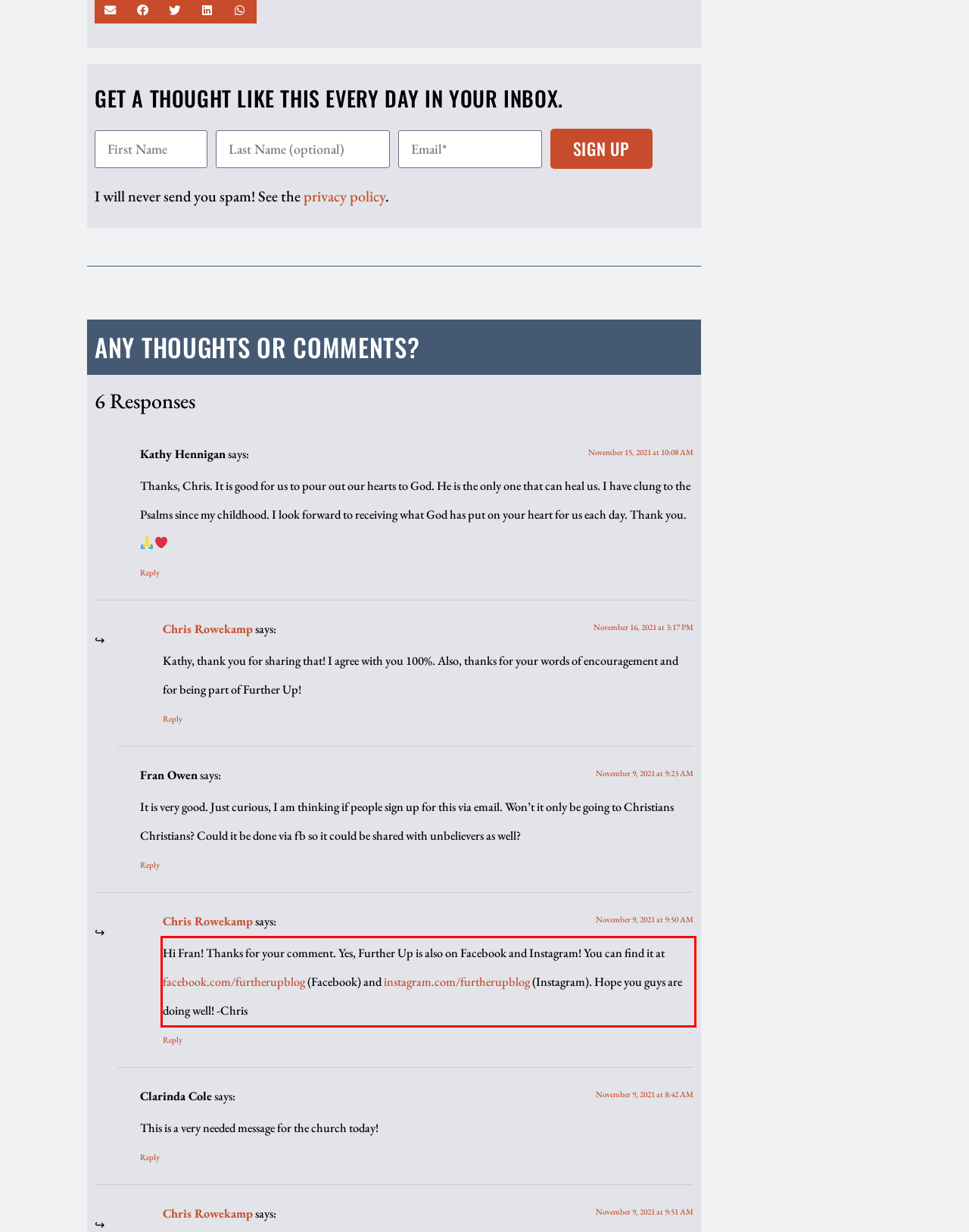Please examine the webpage screenshot containing a red bounding box and use OCR to recognize and output the text inside the red bounding box.

Hi Fran! Thanks for your comment. Yes, Further Up is also on Facebook and Instagram! You can find it at facebook.com/furtherupblog (Facebook) and instagram.com/furtherupblog (Instagram). Hope you guys are doing well! -Chris